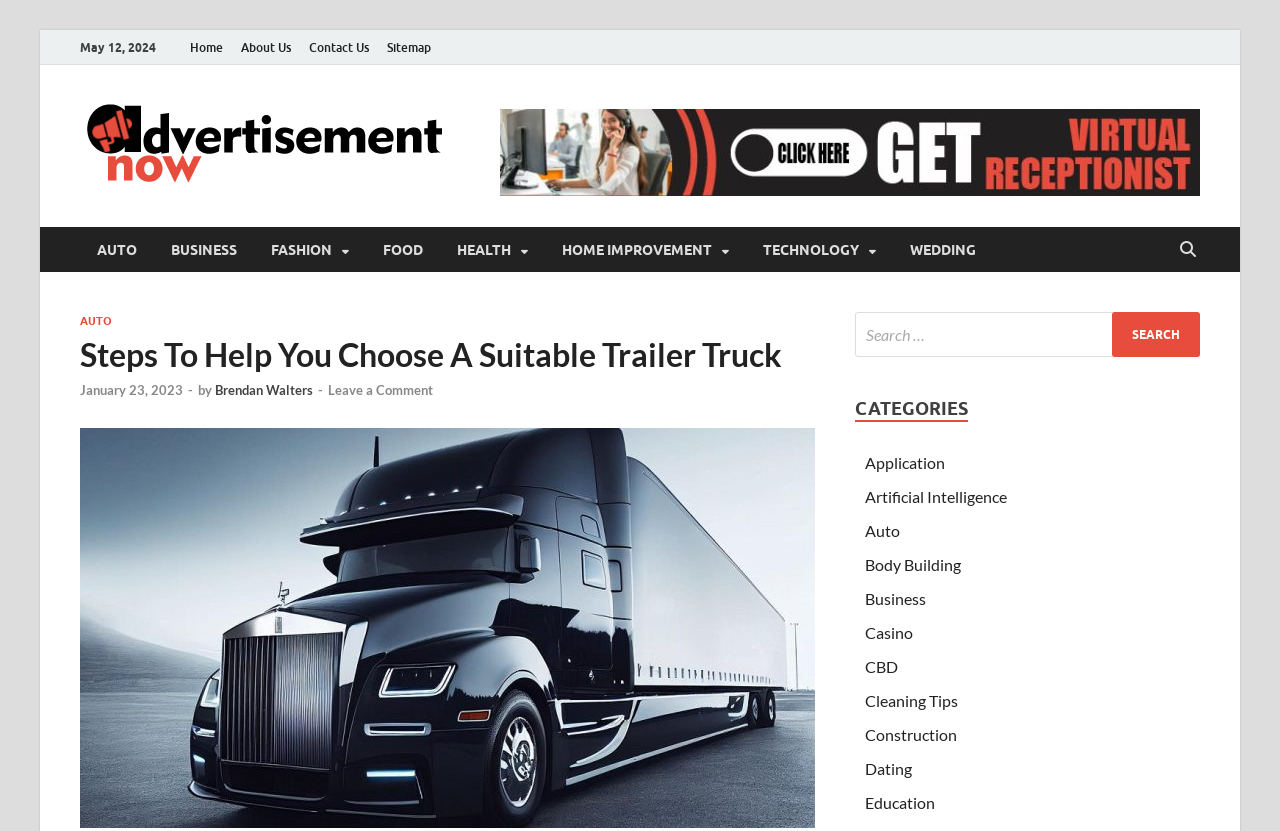Find the bounding box coordinates of the element to click in order to complete the given instruction: "Click on the 'Advertisement Now' link."

[0.062, 0.213, 0.352, 0.236]